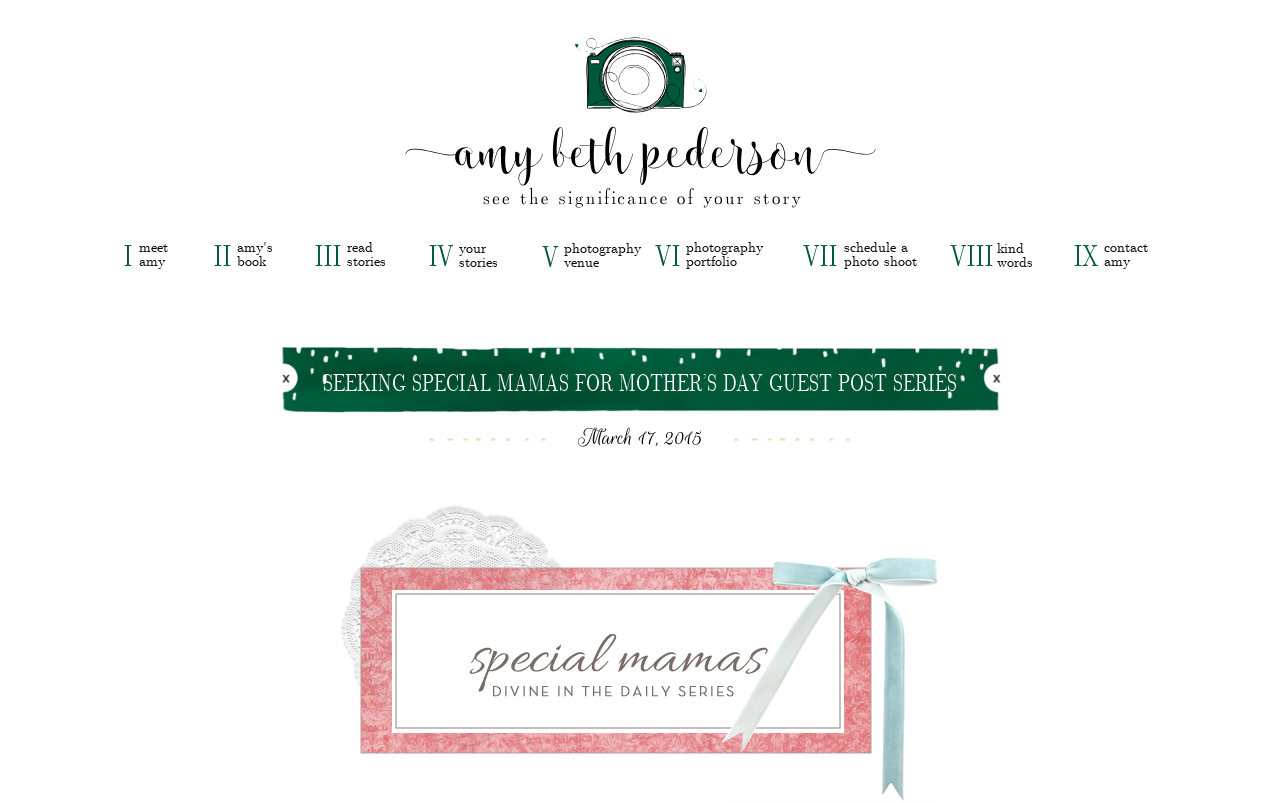Give a detailed account of the webpage's layout and content.

The webpage appears to be a personal blog or website, with a focus on Mother's Day and guest posting opportunities. At the top of the page, there is a heading that reads "SEEKING SPECIAL MAMAS FOR MOTHER'S DAY GUEST POST SERIES" in a prominent font. Below this heading, there is a date stamp "March 17, 2015".

On the left side of the page, there is a column of links, each with a brief description or title. These links are arranged in a vertical list, with the topmost link being "contact" and the bottommost link being "meet amy". The links in between have titles such as "photography portfolio", "schedule a photo shoot", and "read stories". Each link has a corresponding numerical label, ranging from "I" to "IX".

On the right side of the page, there is a large image with the title "Special Mamas". This image takes up a significant portion of the page, spanning from the top to the bottom.

The overall layout of the page is clean and organized, with clear headings and concise text. The use of links and images adds visual interest to the page, making it easy to navigate and understand.